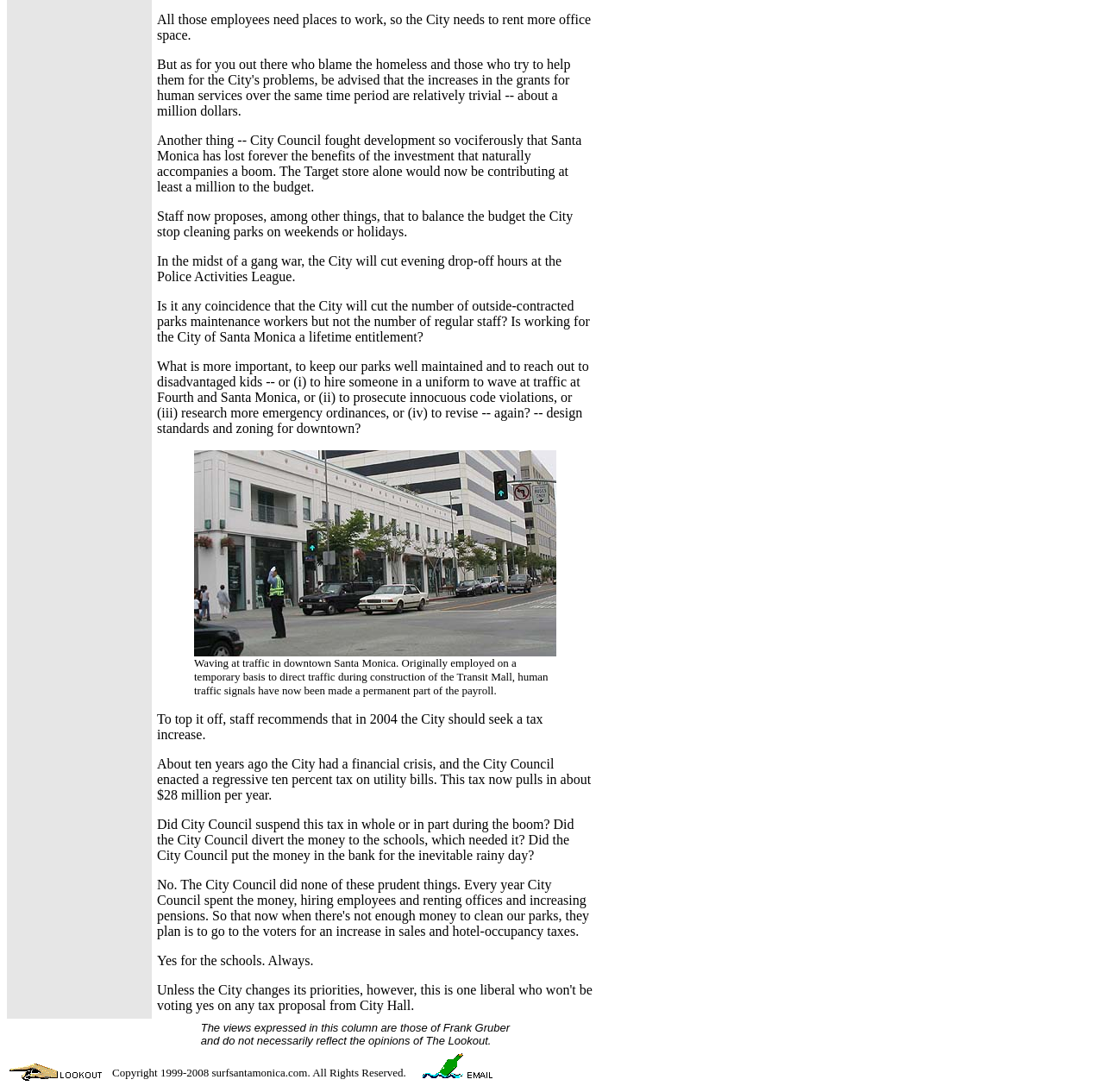Use a single word or phrase to answer the question: What is the author's stance on allocating funds to schools?

In favor